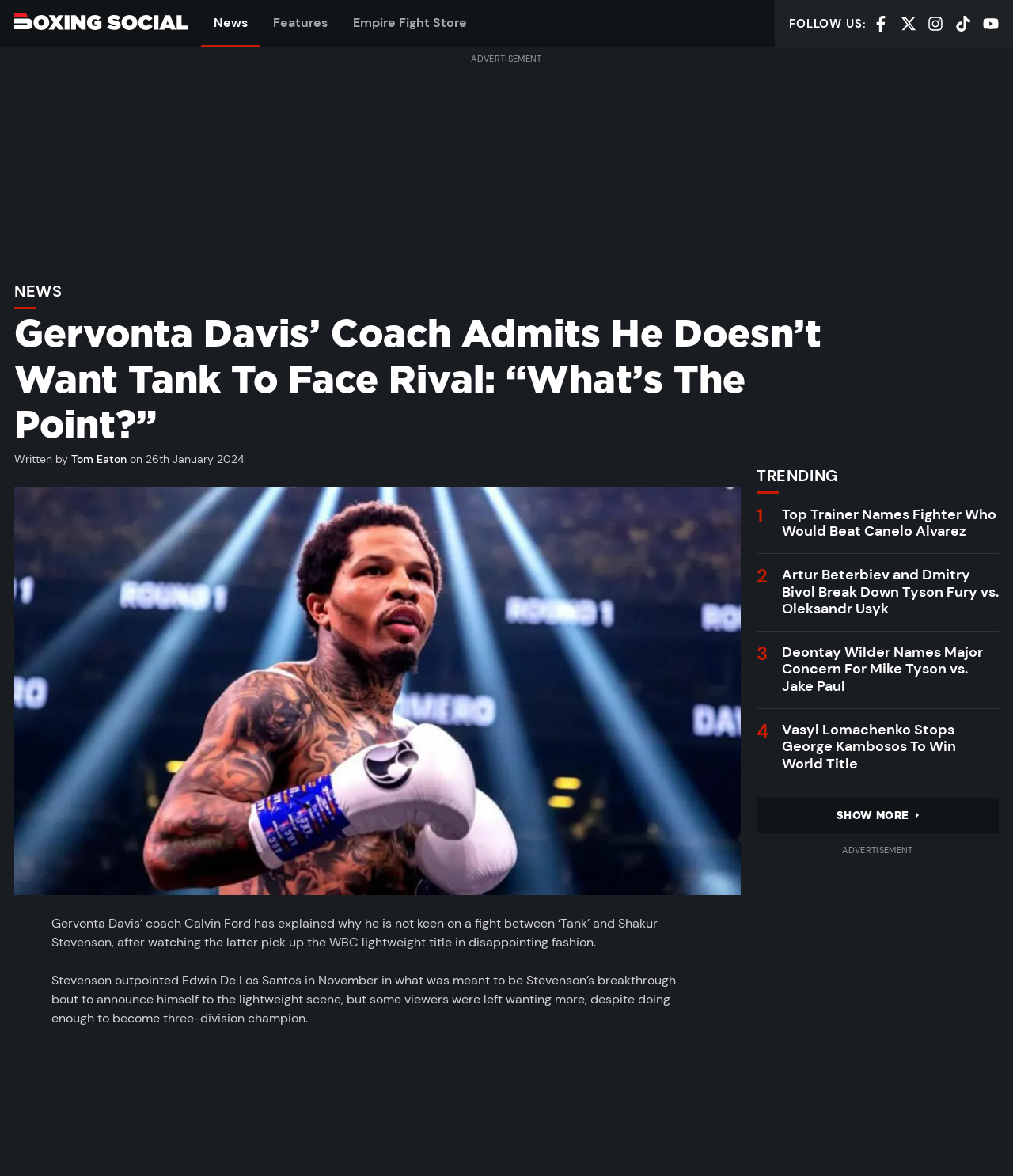Can you determine the bounding box coordinates of the area that needs to be clicked to fulfill the following instruction: "Click on the 'Boxing Social' link"?

[0.014, 0.011, 0.186, 0.025]